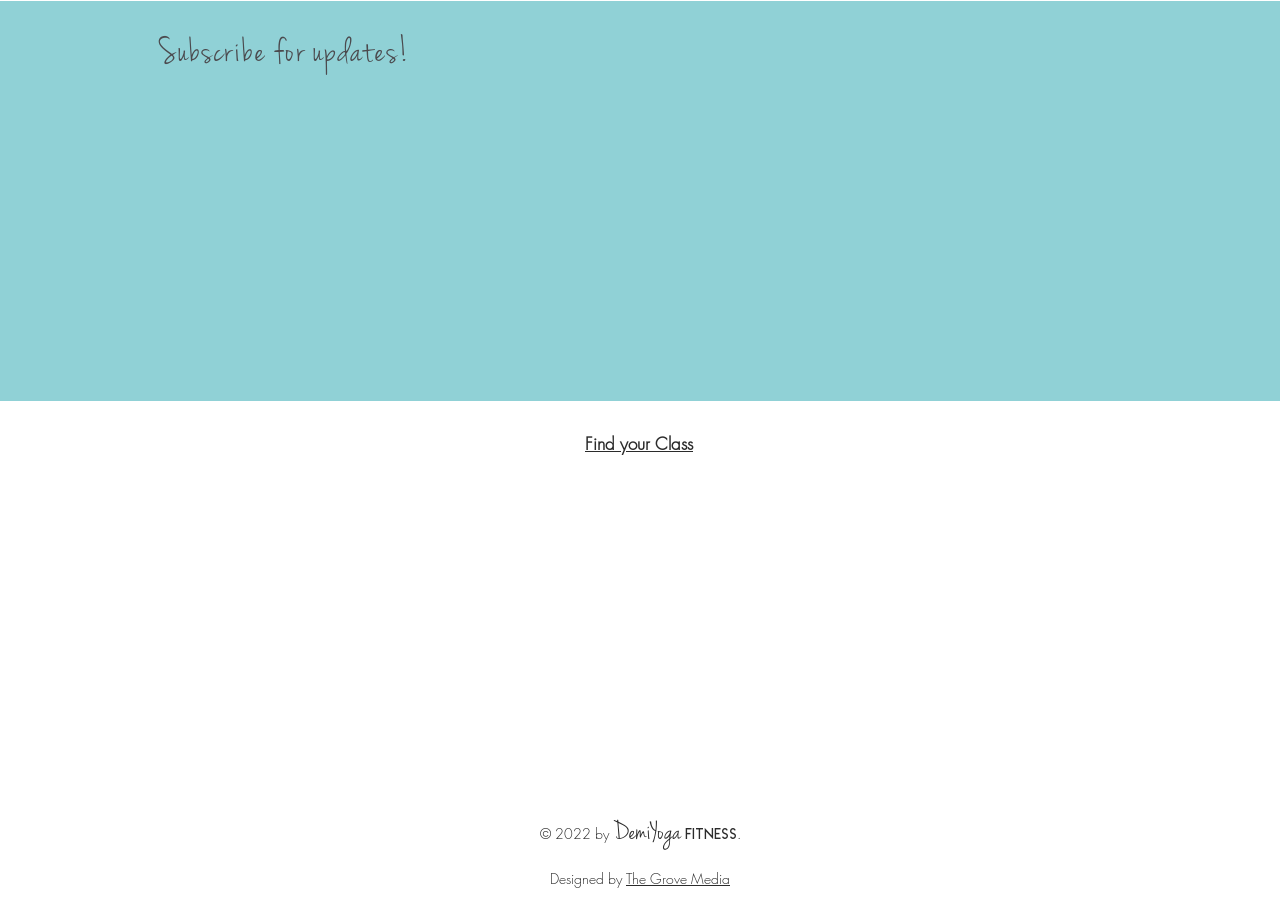Find the bounding box coordinates of the element to click in order to complete this instruction: "Enter first name". The bounding box coordinates must be four float numbers between 0 and 1, denoted as [left, top, right, bottom].

[0.116, 0.135, 0.486, 0.18]